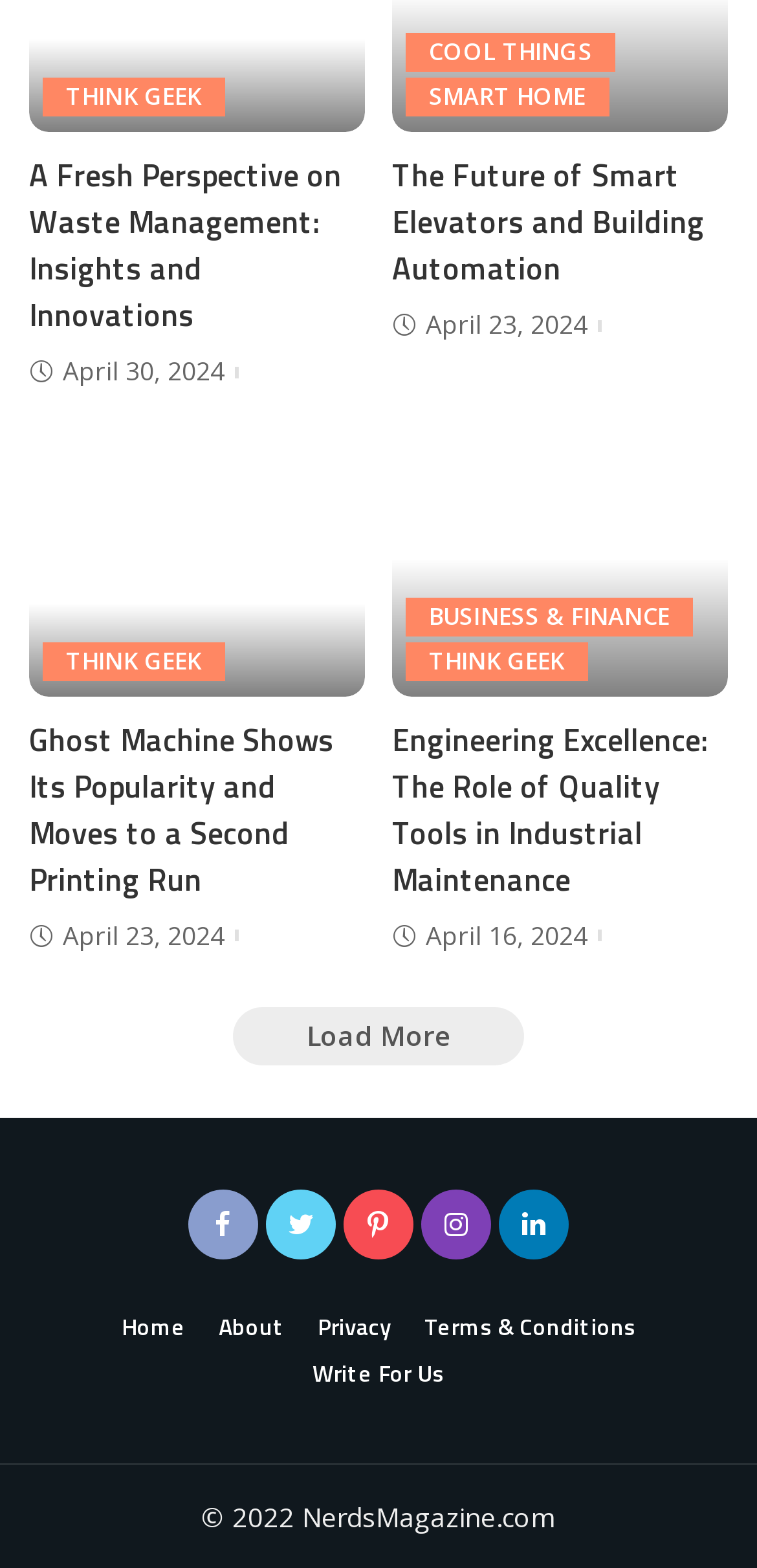Use a single word or phrase to answer the question:
How many images are on the front page?

2